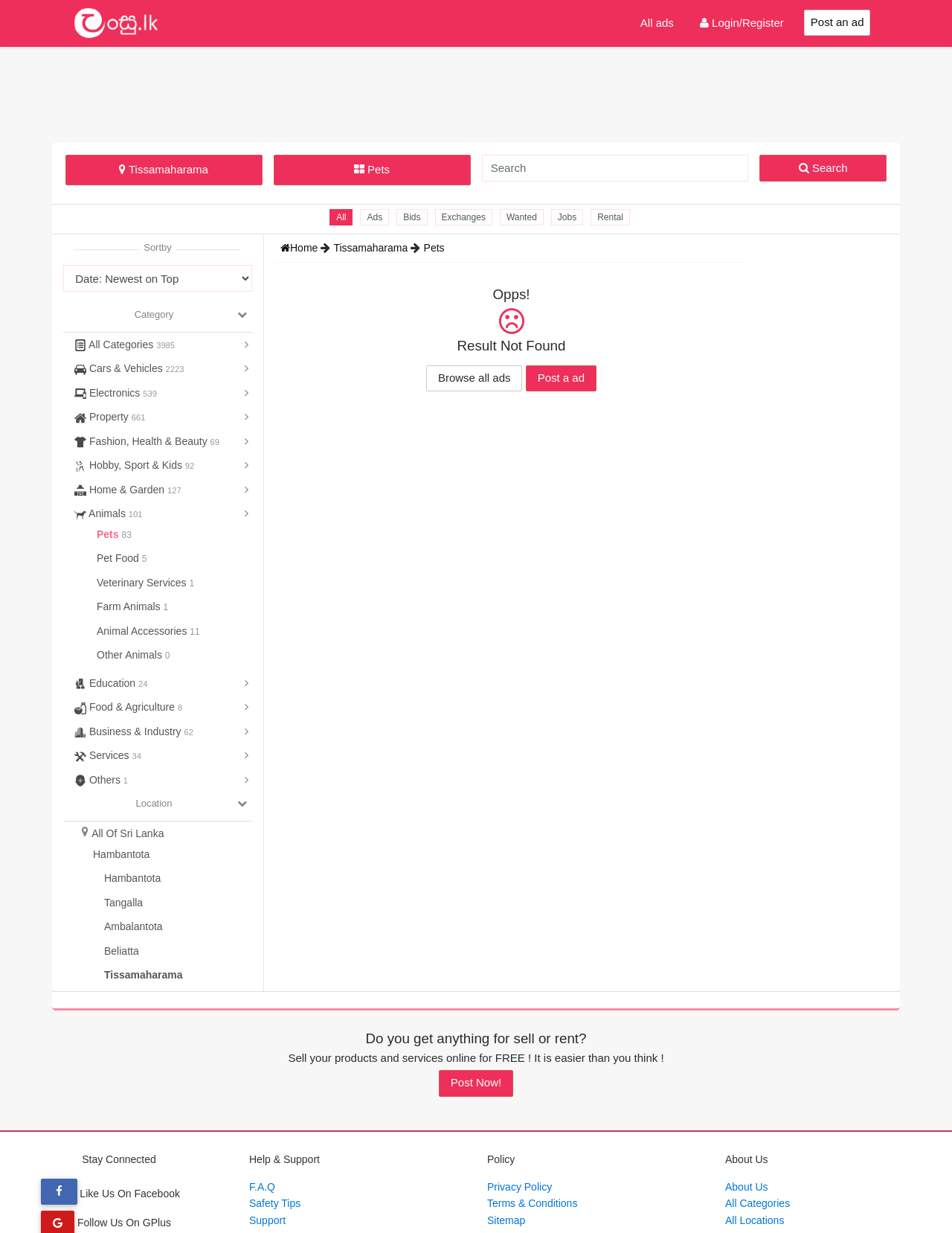What is the category of the ad?
Please elaborate on the answer to the question with detailed information.

I determined the category of the ad by looking at the button with the text 'Pets' which is located at the top of the webpage, indicating that the user is currently browsing ads related to pets.